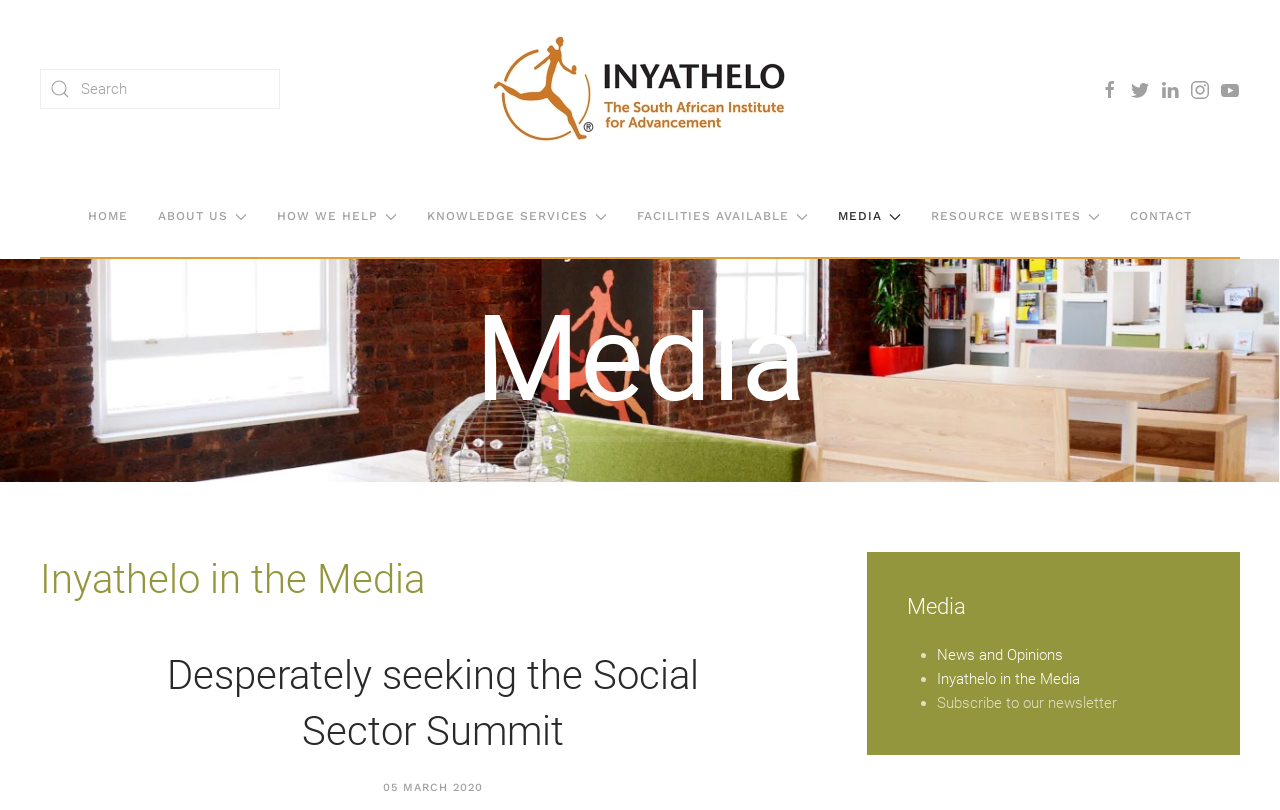Answer the following inquiry with a single word or phrase:
What is the name of the institute?

Inyathelo